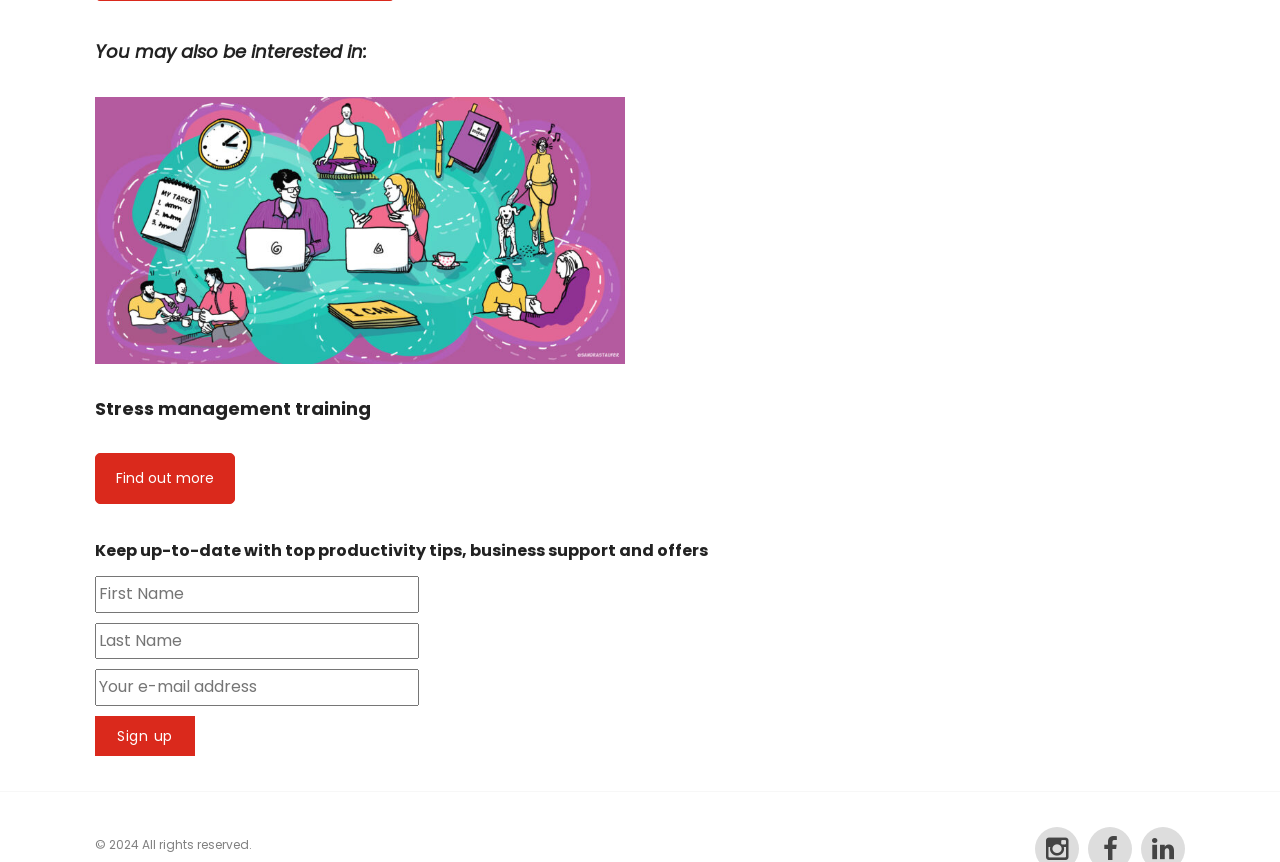Give a succinct answer to this question in a single word or phrase: 
What is the purpose of the textboxes?

To input personal information